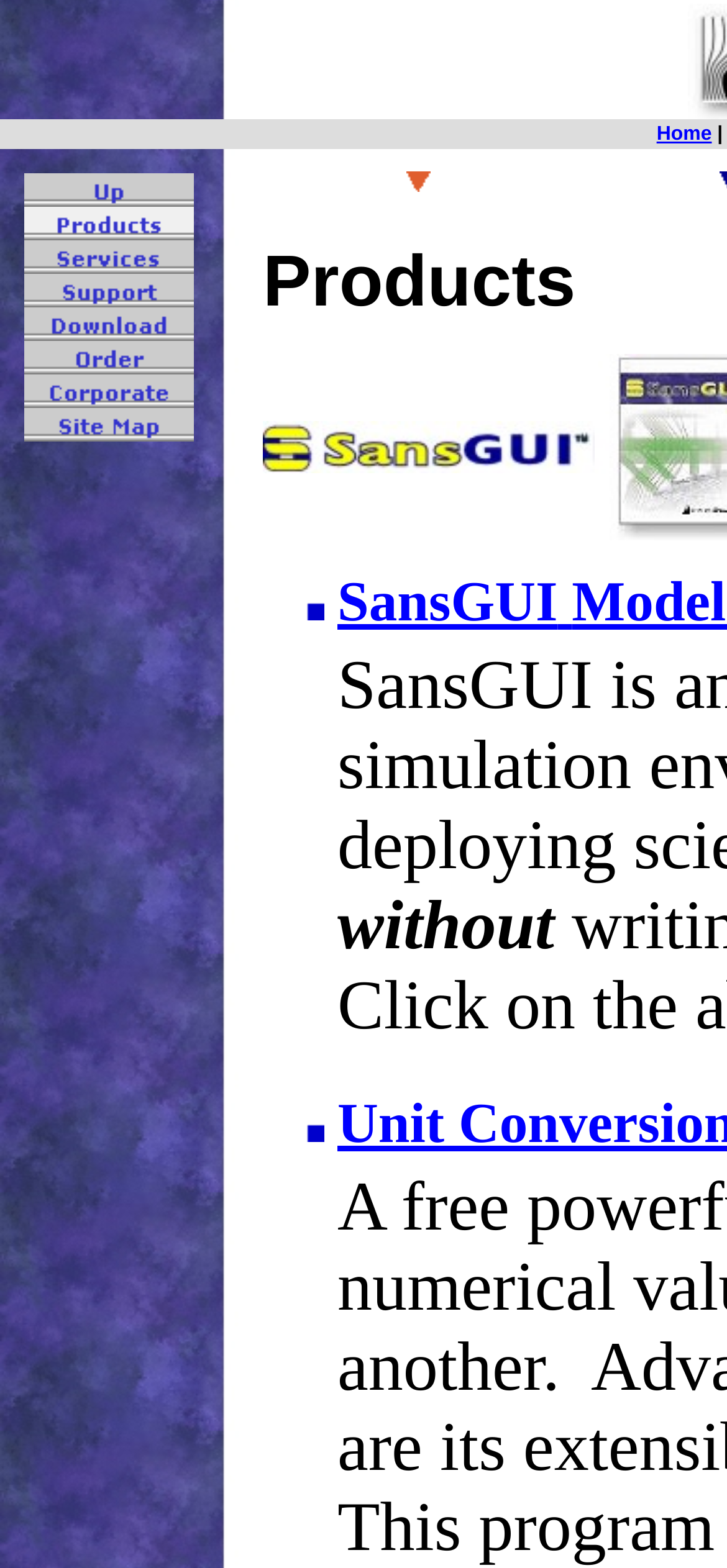Create a detailed summary of all the visual and textual information on the webpage.

The webpage is titled "Products" and appears to be a navigation page with various links and images. At the top, there is a horizontal navigation bar with links to "Home" and other sections, including "Up", "Products", "Services", "Support", "Download", "Order", "Corporate", and "Site Map". Each link has a corresponding image beside it.

Below the navigation bar, there is a table with three columns. The first column contains a large image, while the second column has a link with an accompanying image. The third column is empty.

Further down the page, there are two list markers, which suggest that there may be a list or a series of items, but the contents of the list are not immediately apparent. Below the list markers, there is a static text element that reads "without", which may be part of a sentence or a paragraph.

Overall, the page appears to be a gateway to various sections or products, with a focus on navigation and exploration.